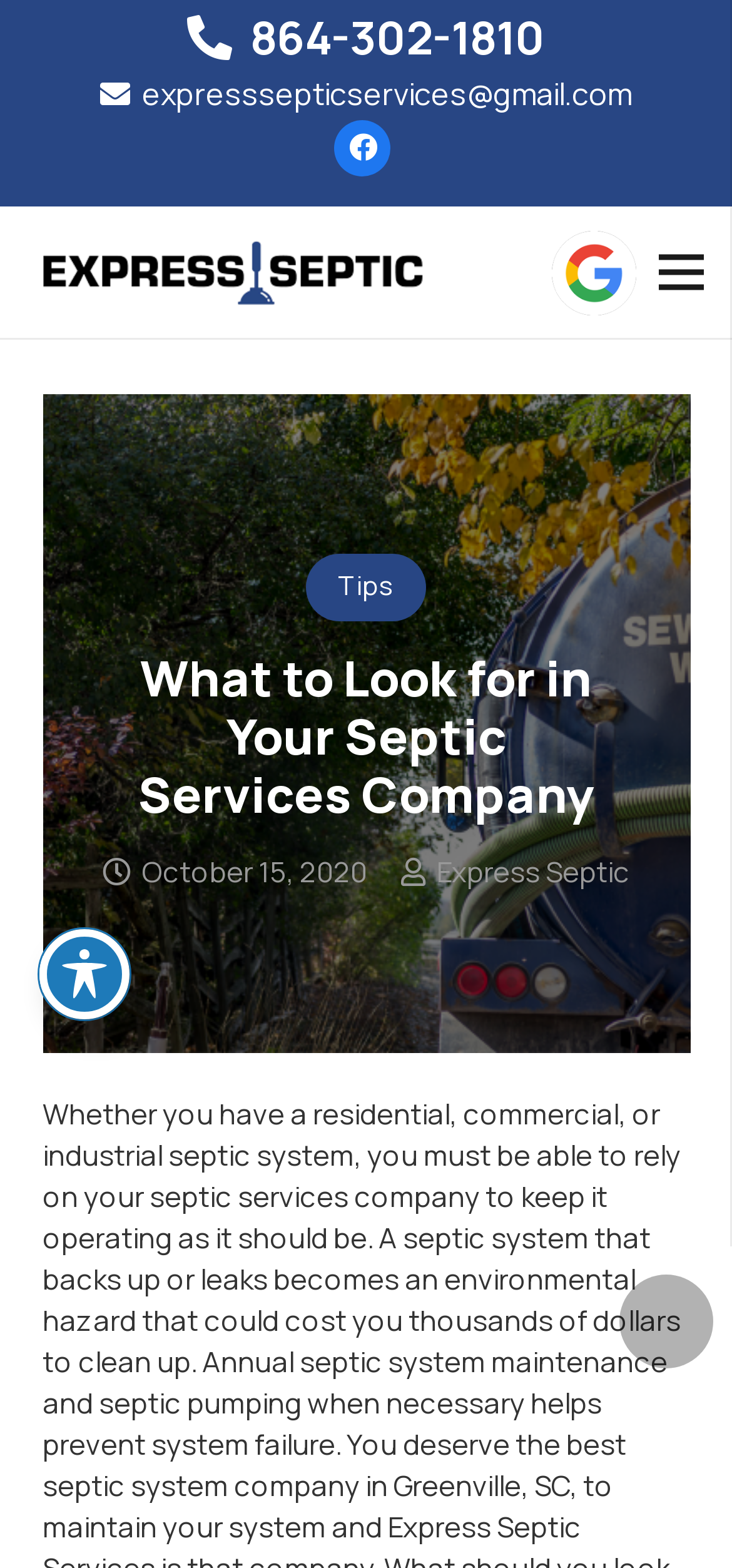Using the webpage screenshot, locate the HTML element that fits the following description and provide its bounding box: "aria-label="Facebook" title="Facebook"".

[0.458, 0.076, 0.535, 0.112]